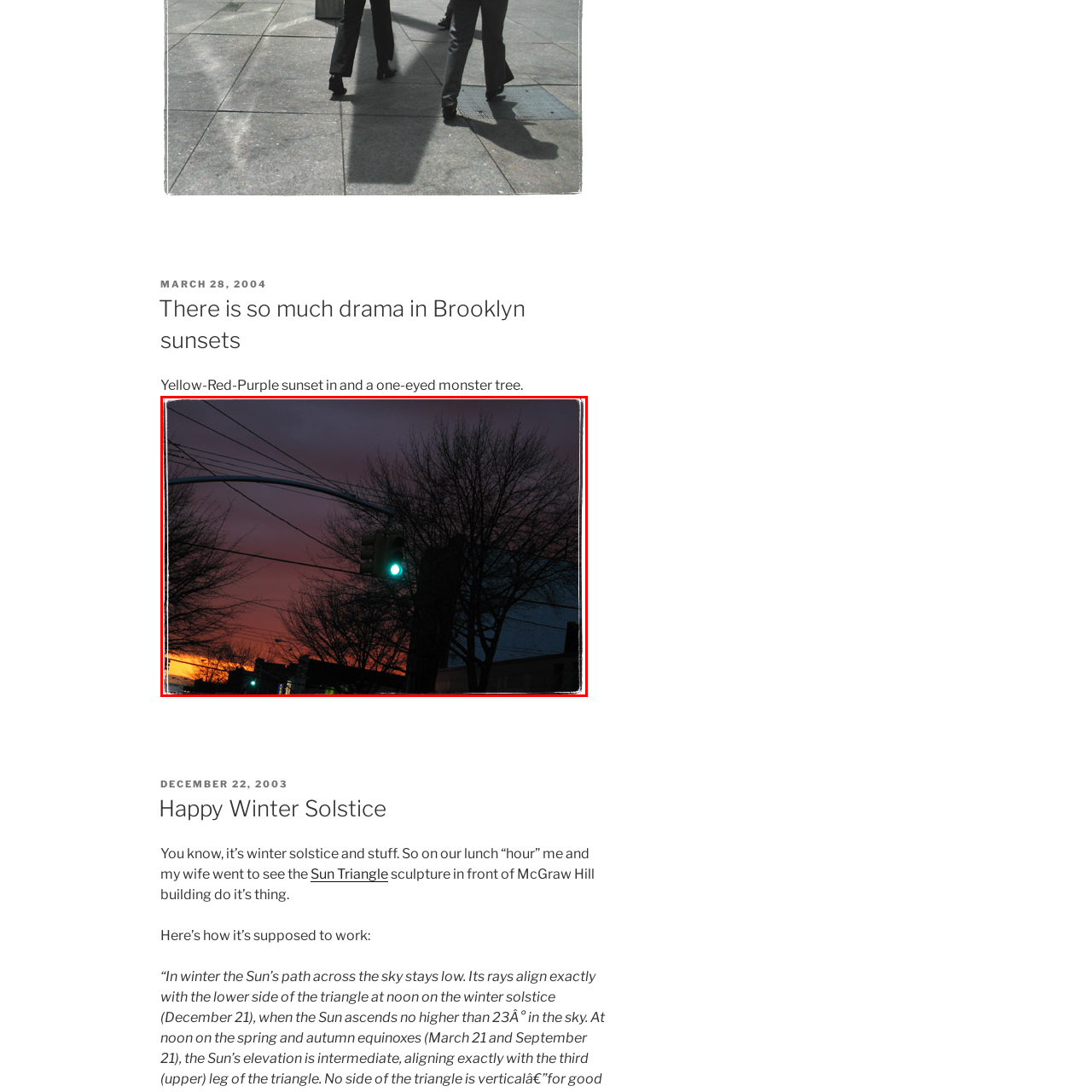Refer to the image encased in the red bounding box and answer the subsequent question with a single word or phrase:
What is hanging amidst the tree branches?

A green traffic light